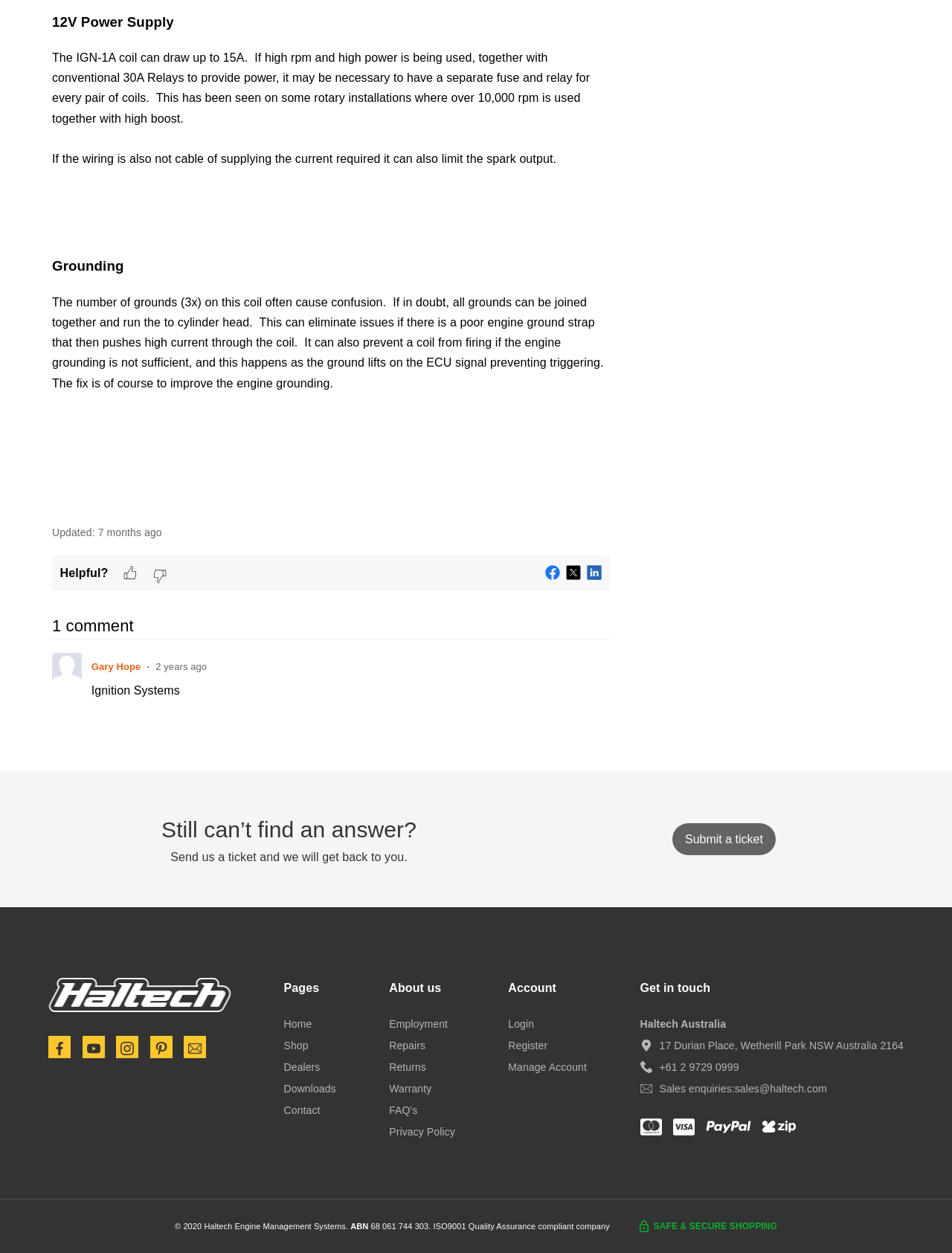Kindly determine the bounding box coordinates for the area that needs to be clicked to execute this instruction: "Click on the 'Home' link".

[0.298, 0.812, 0.328, 0.822]